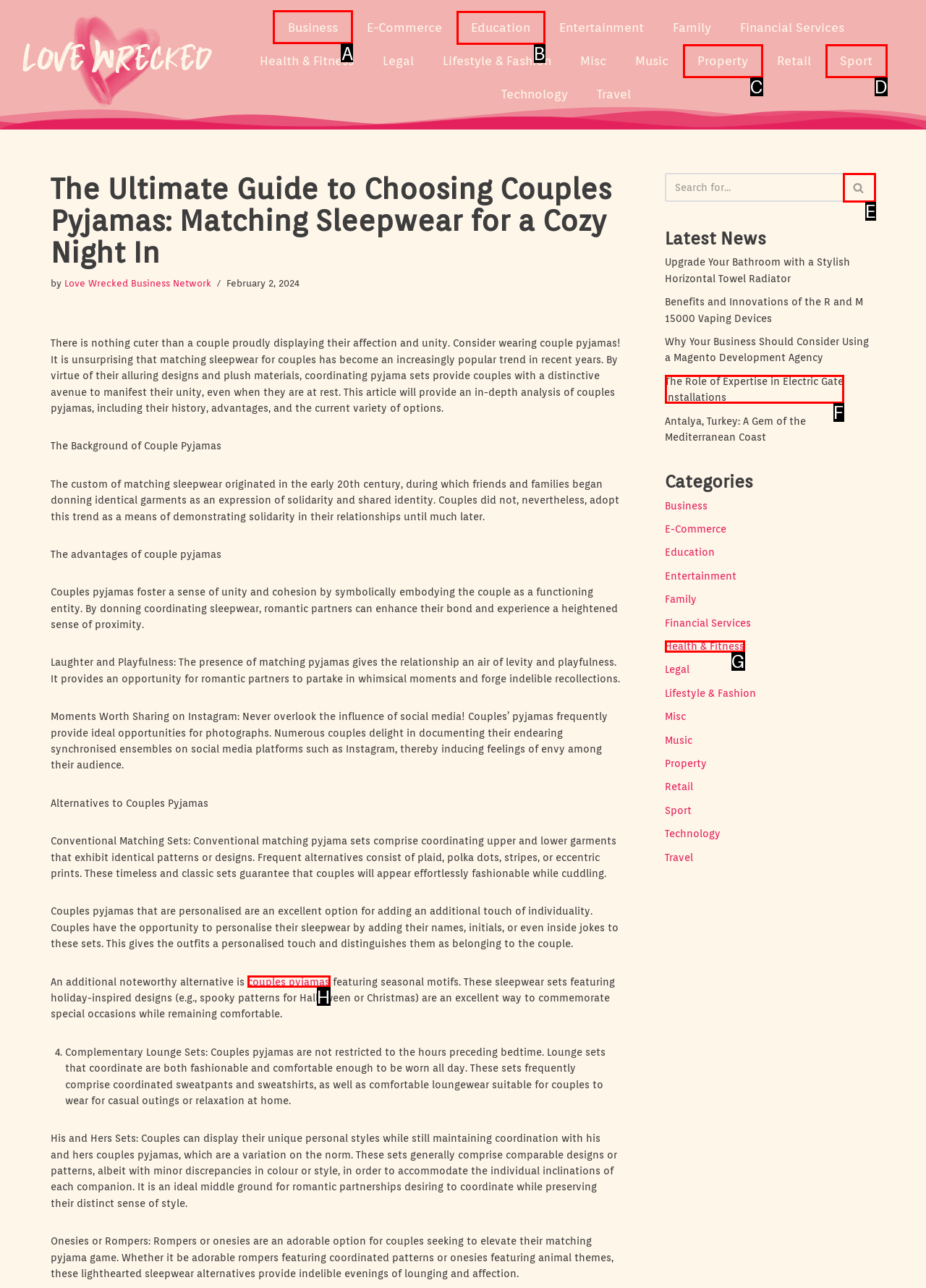Decide which letter you need to select to fulfill the task: Click on the 'Business' link
Answer with the letter that matches the correct option directly.

A